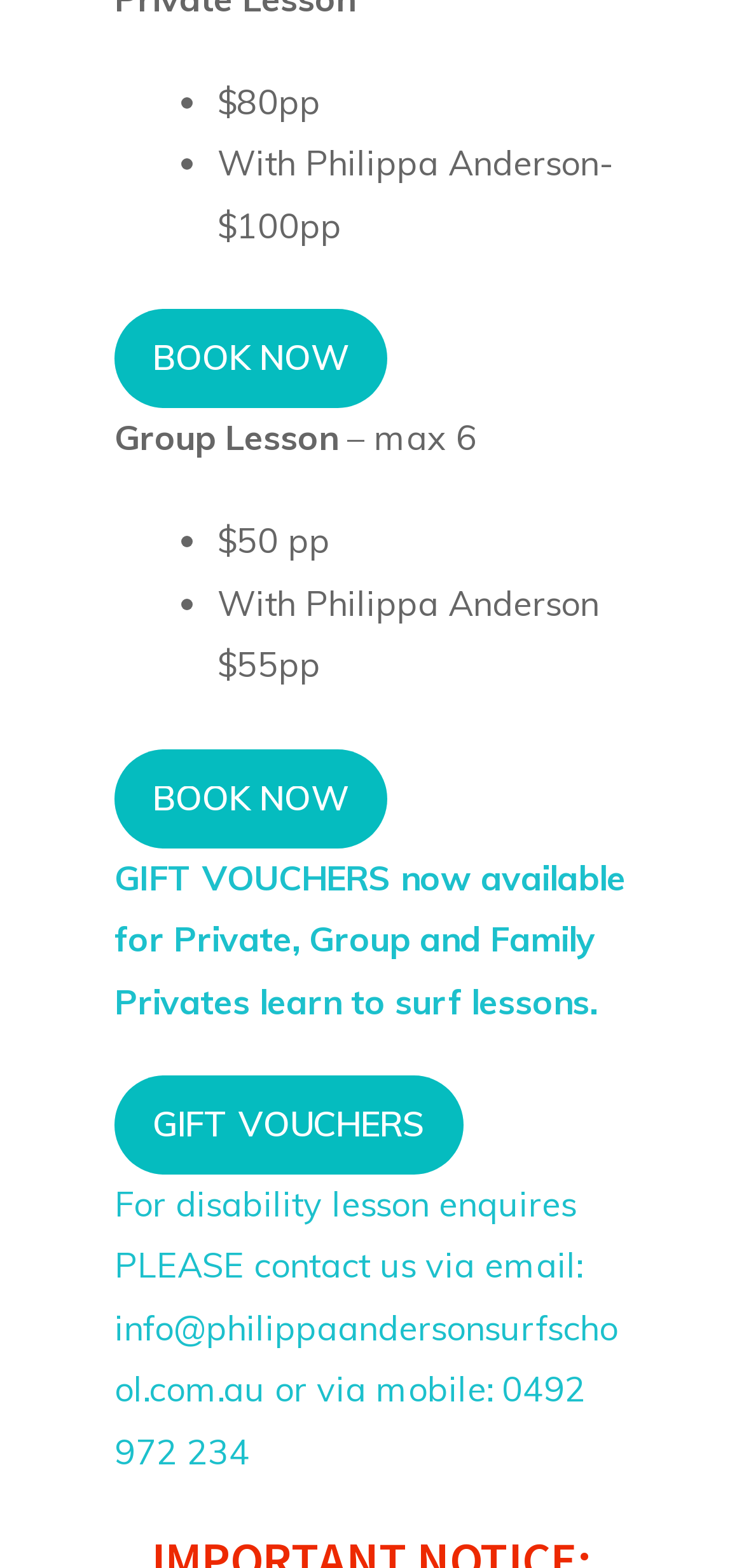What is the purpose of the 'GIFT VOUCHERS' link?
Carefully analyze the image and provide a thorough answer to the question.

The purpose of the 'GIFT VOUCHERS' link is to allow users to purchase gift vouchers for private, group, and family private learn to surf lessons, as indicated by the surrounding text 'GIFT VOUCHERS now available for Private, Group and Family Privates learn to surf lessons.' which is a StaticText element with bounding box coordinates [0.154, 0.546, 0.841, 0.653].